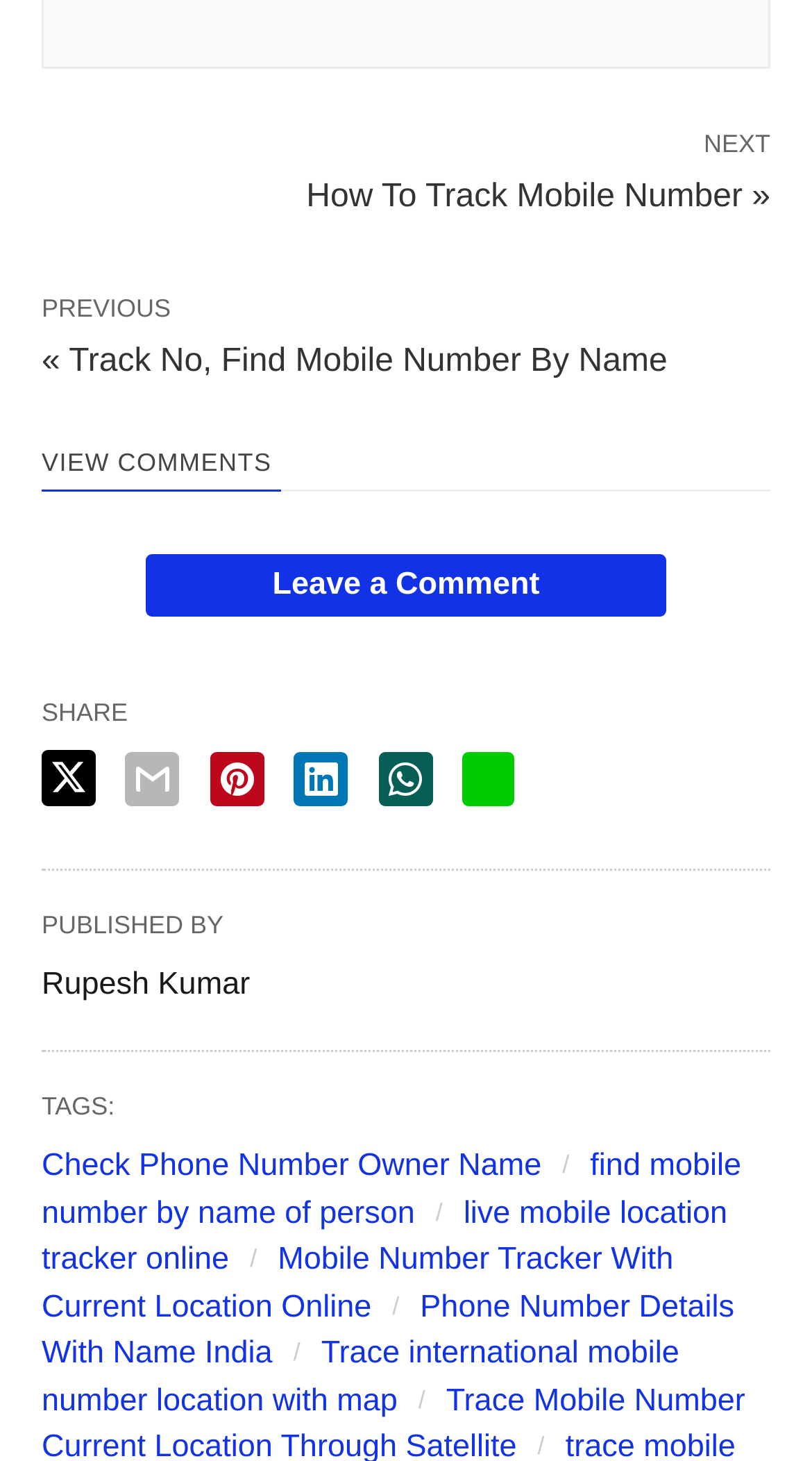Determine the bounding box coordinates of the clickable element necessary to fulfill the instruction: "View comments". Provide the coordinates as four float numbers within the 0 to 1 range, i.e., [left, top, right, bottom].

[0.051, 0.308, 0.949, 0.336]